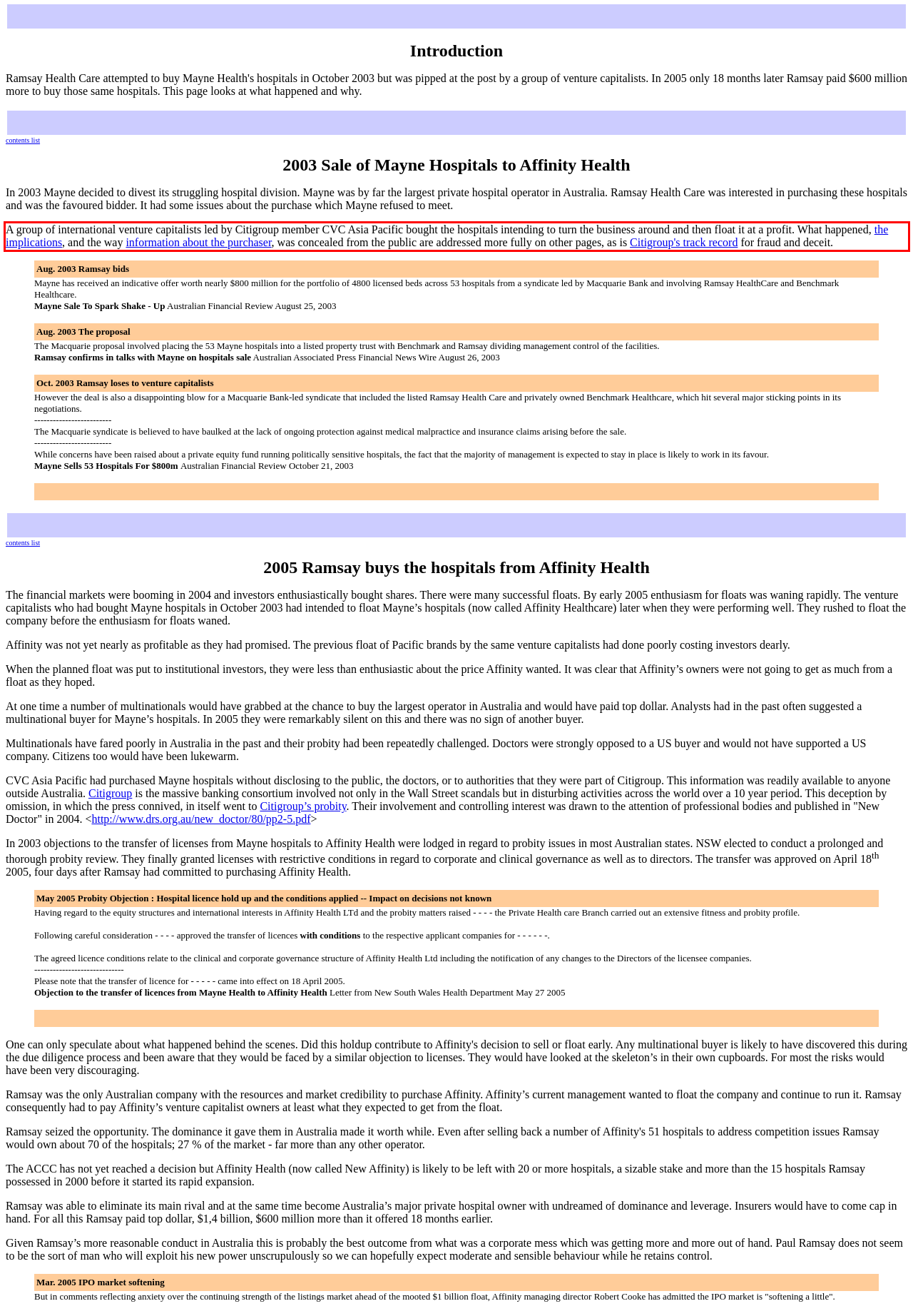Identify the red bounding box in the webpage screenshot and perform OCR to generate the text content enclosed.

A group of international venture capitalists led by Citigroup member CVC Asia Pacific bought the hospitals intending to turn the business around and then float it at a profit. What happened, the implications, and the way information about the purchaser, was concealed from the public are addressed more fully on other pages, as is Citigroup's track record for fraud and deceit.